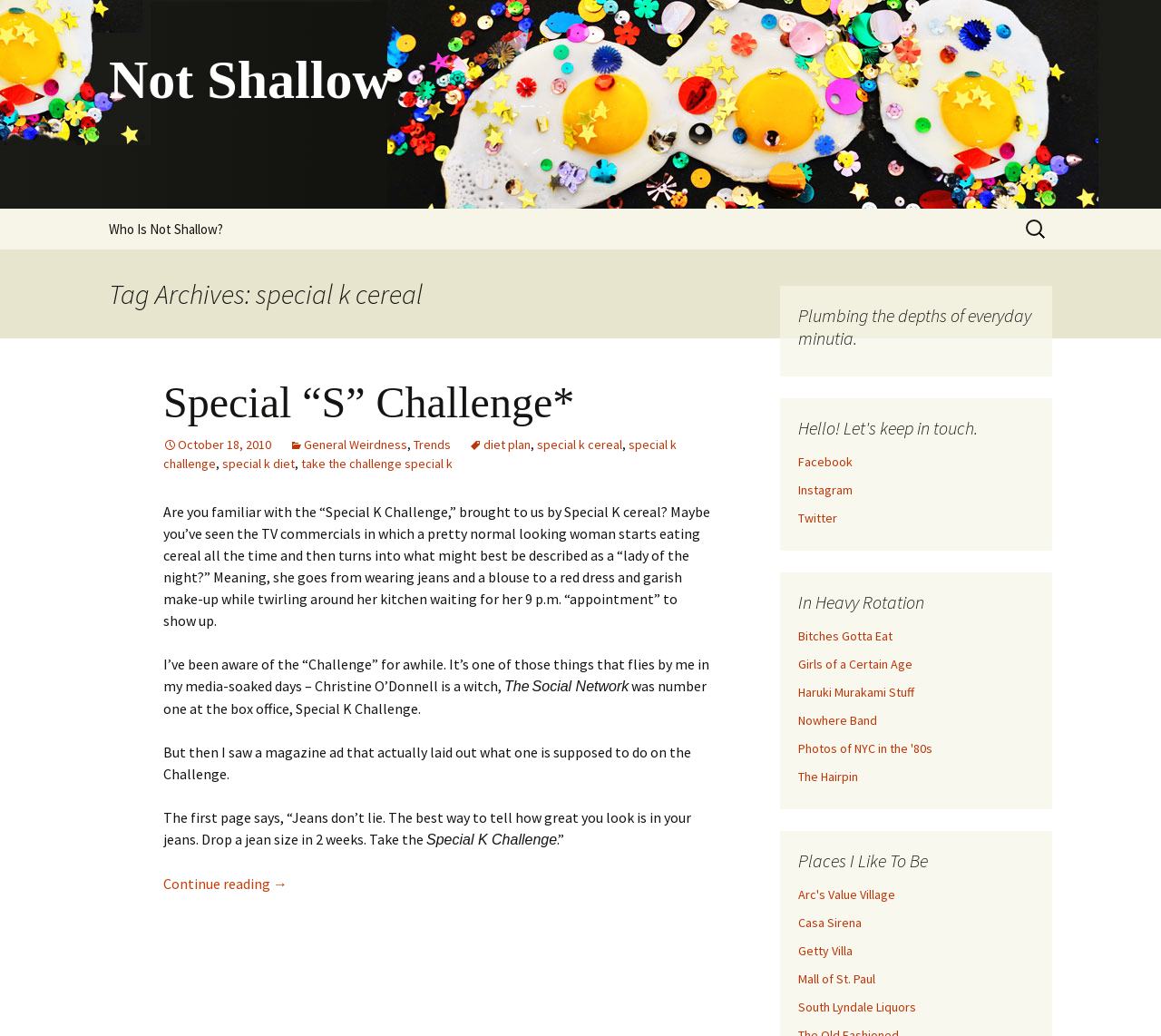Respond concisely with one word or phrase to the following query:
What is the name of the cereal mentioned in the article?

Special K